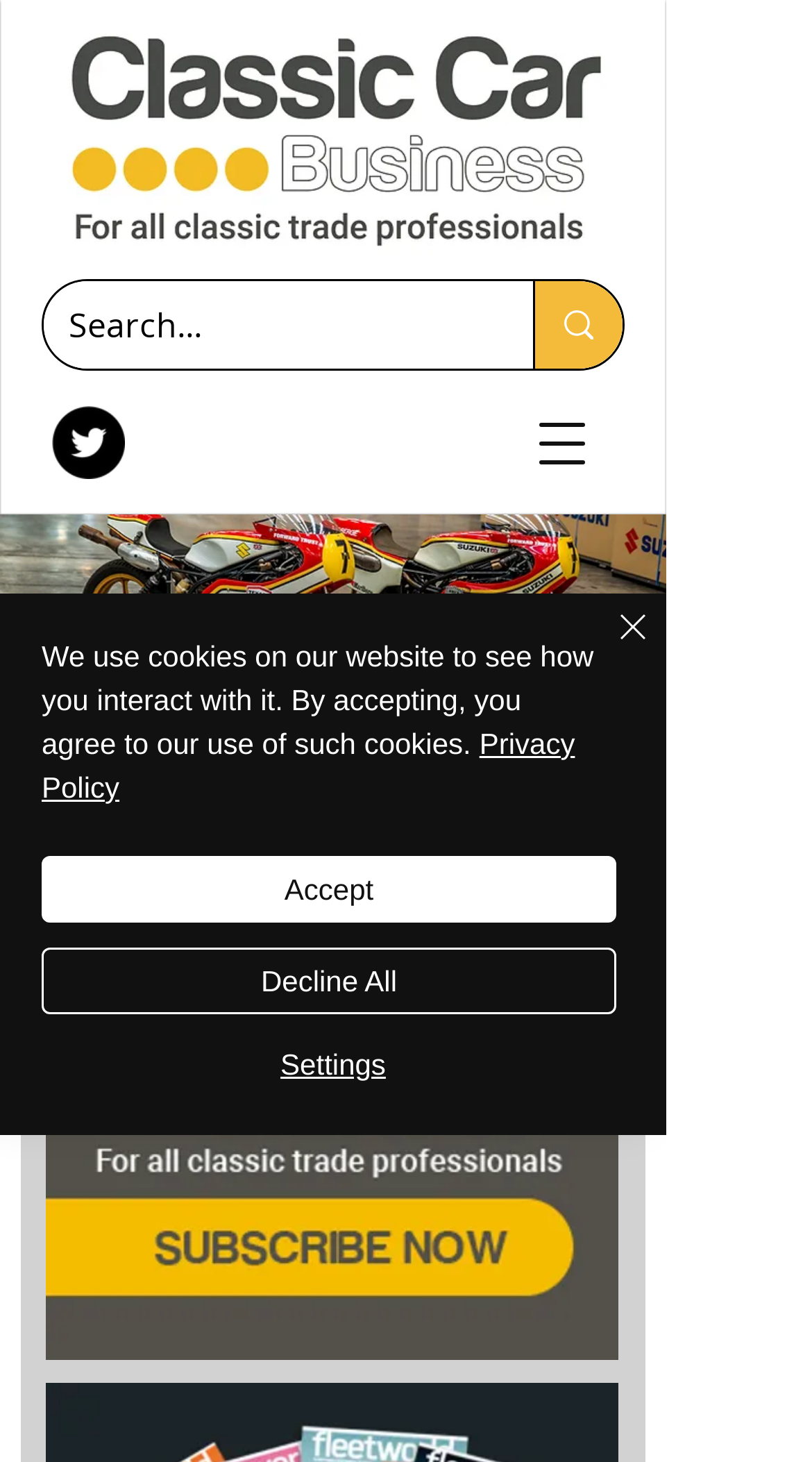Using the webpage screenshot, locate the HTML element that fits the following description and provide its bounding box: "Decline All".

[0.051, 0.648, 0.759, 0.694]